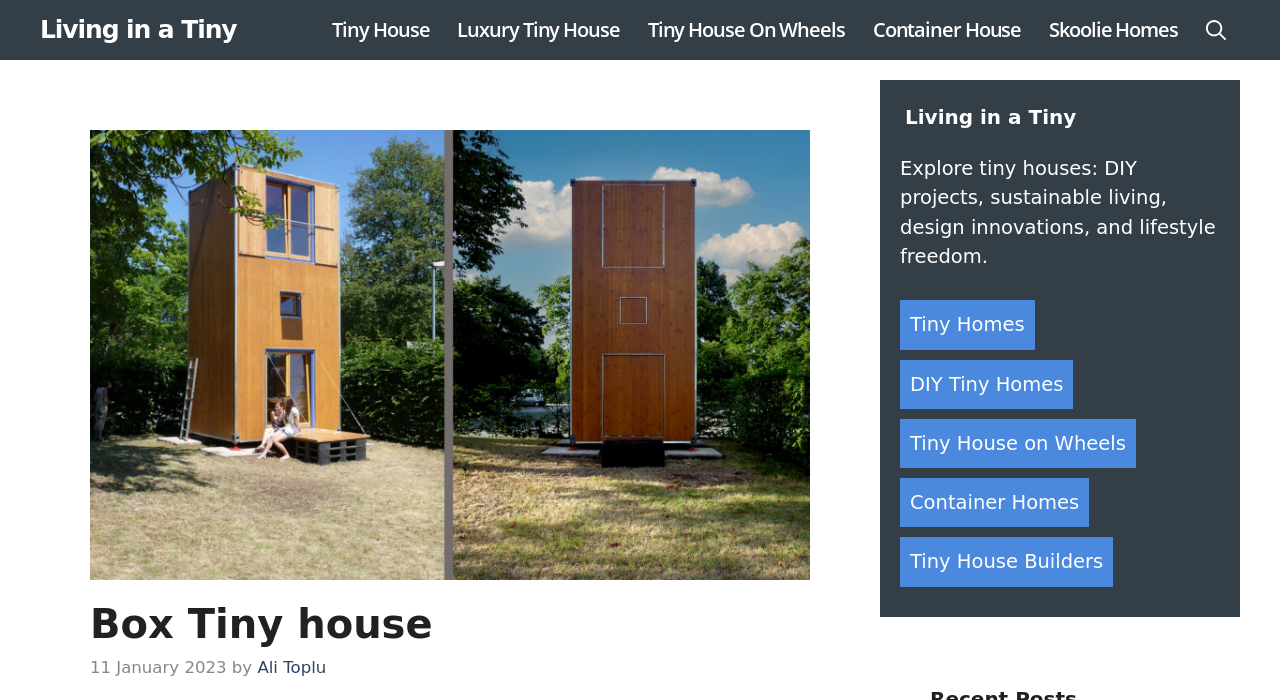Extract the primary header of the webpage and generate its text.

Box Tiny house